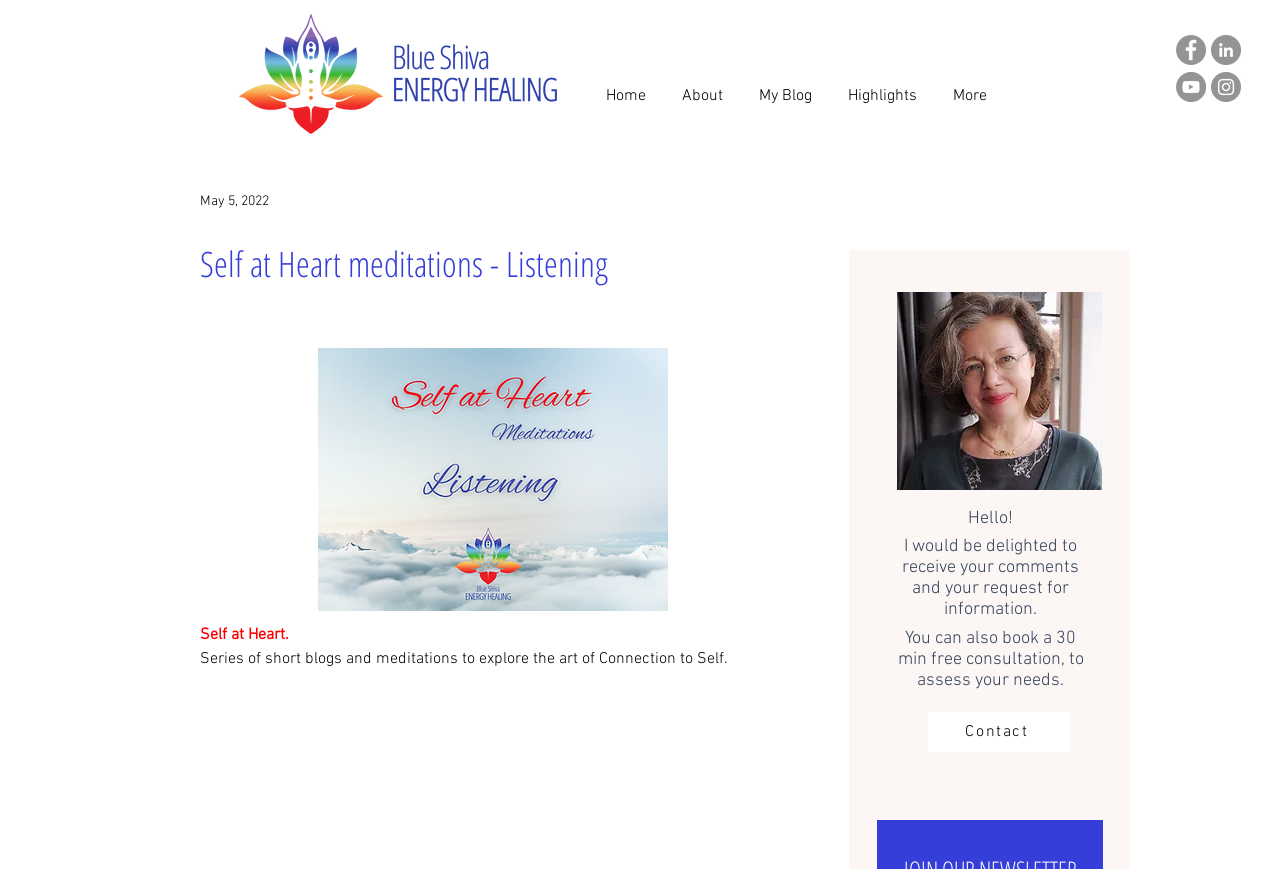Provide an in-depth caption for the webpage.

This webpage is about "Self at Heart" meditations, focusing on the art of connection to self. At the top left, there is an image "UB-02.png". Below it, a navigation bar with links to "Home", "About", "My Blog", "Highlights", and "More" is situated. 

On the top right, there are two social bars, each containing links to social media platforms such as Facebook, LinkedIn, YouTube, and Instagram, accompanied by their respective icons.

The main content area begins with a heading "Self at Heart meditations - Listening" and a button. Below the heading, there are three paragraphs of text. The first paragraph is "Self at Heart." The second paragraph is "Series of short blogs and meditations to explore the art of Connection to Self." The third paragraph is not present.

To the right of the main content area, there is an image "ursula_edited.jpg". Below the image, there are three paragraphs of text. The first paragraph is "Hello!". The second paragraph is "I would be delighted to receive your comments and your request for information." The third paragraph is "You can also book a 30 min free consultation, to assess your needs." 

At the bottom right, there is a link to "Contact".